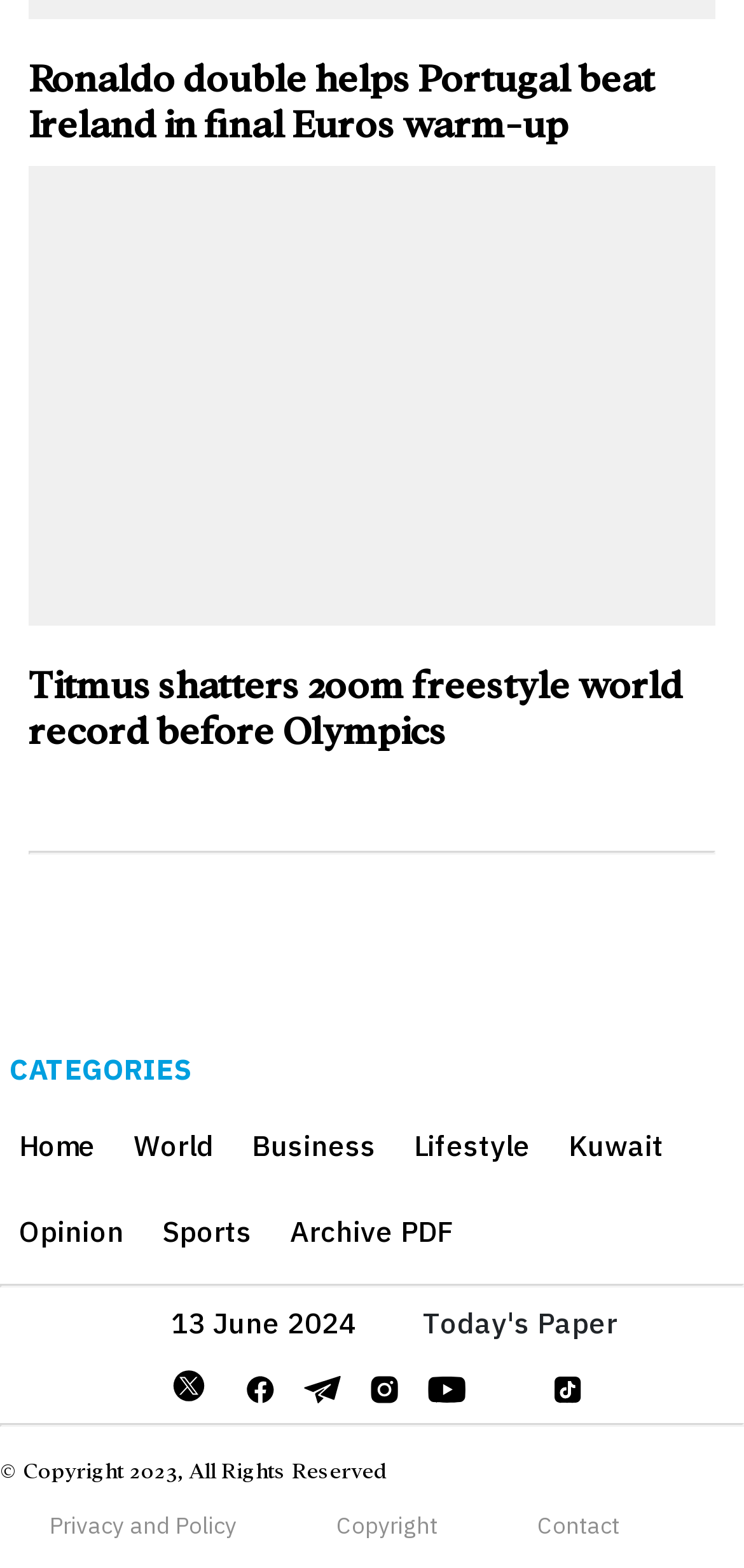Please determine the bounding box coordinates of the element's region to click in order to carry out the following instruction: "Go to Home page". The coordinates should be four float numbers between 0 and 1, i.e., [left, top, right, bottom].

[0.026, 0.721, 0.128, 0.751]